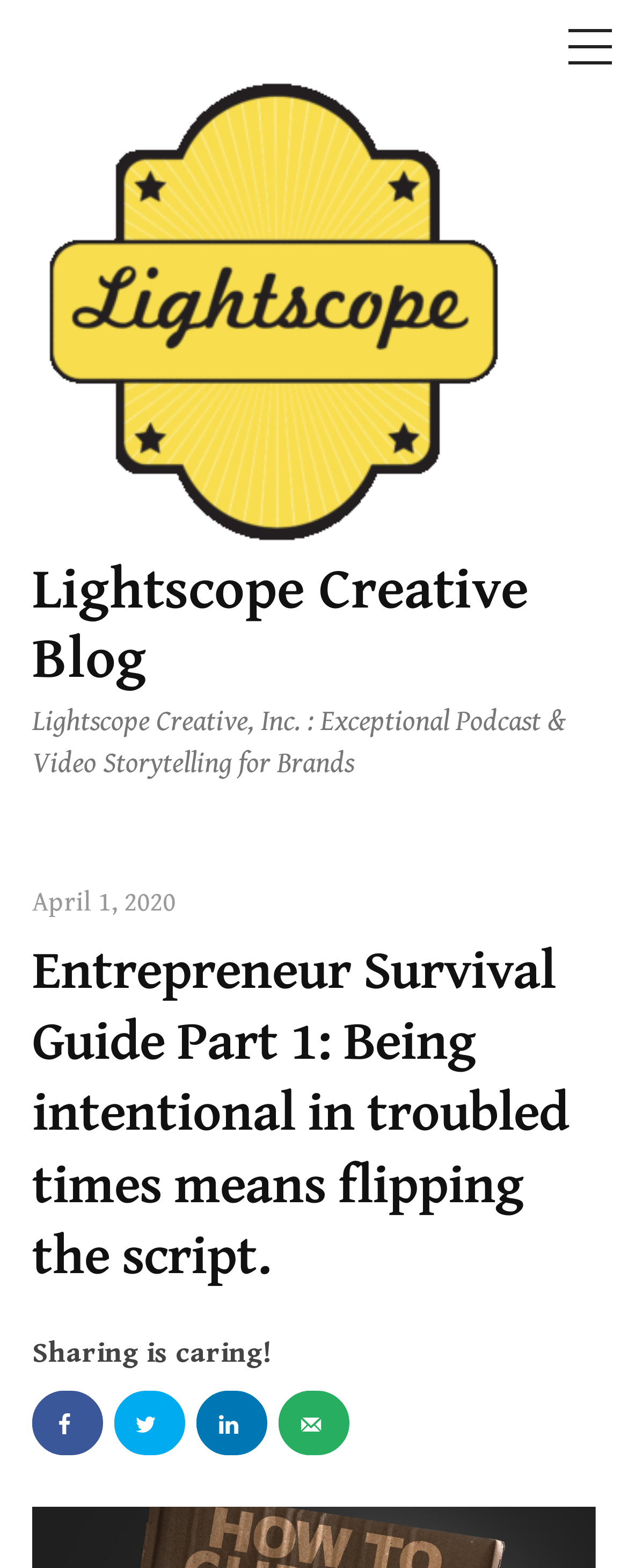What is the company name associated with the blog?
Please provide a single word or phrase as the answer based on the screenshot.

Lightscope Creative, Inc.